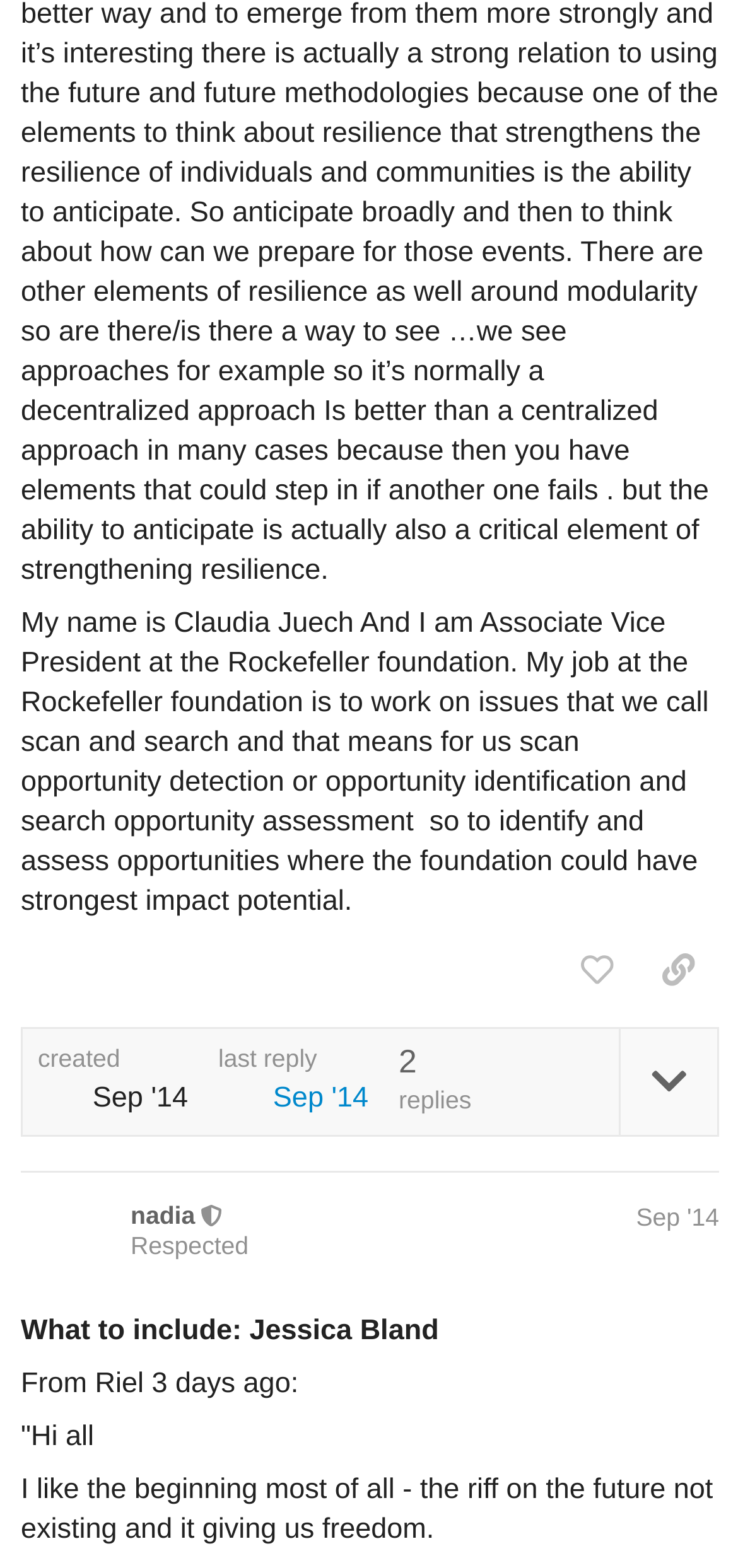From the webpage screenshot, predict the bounding box of the UI element that matches this description: "Buyers Guide".

None